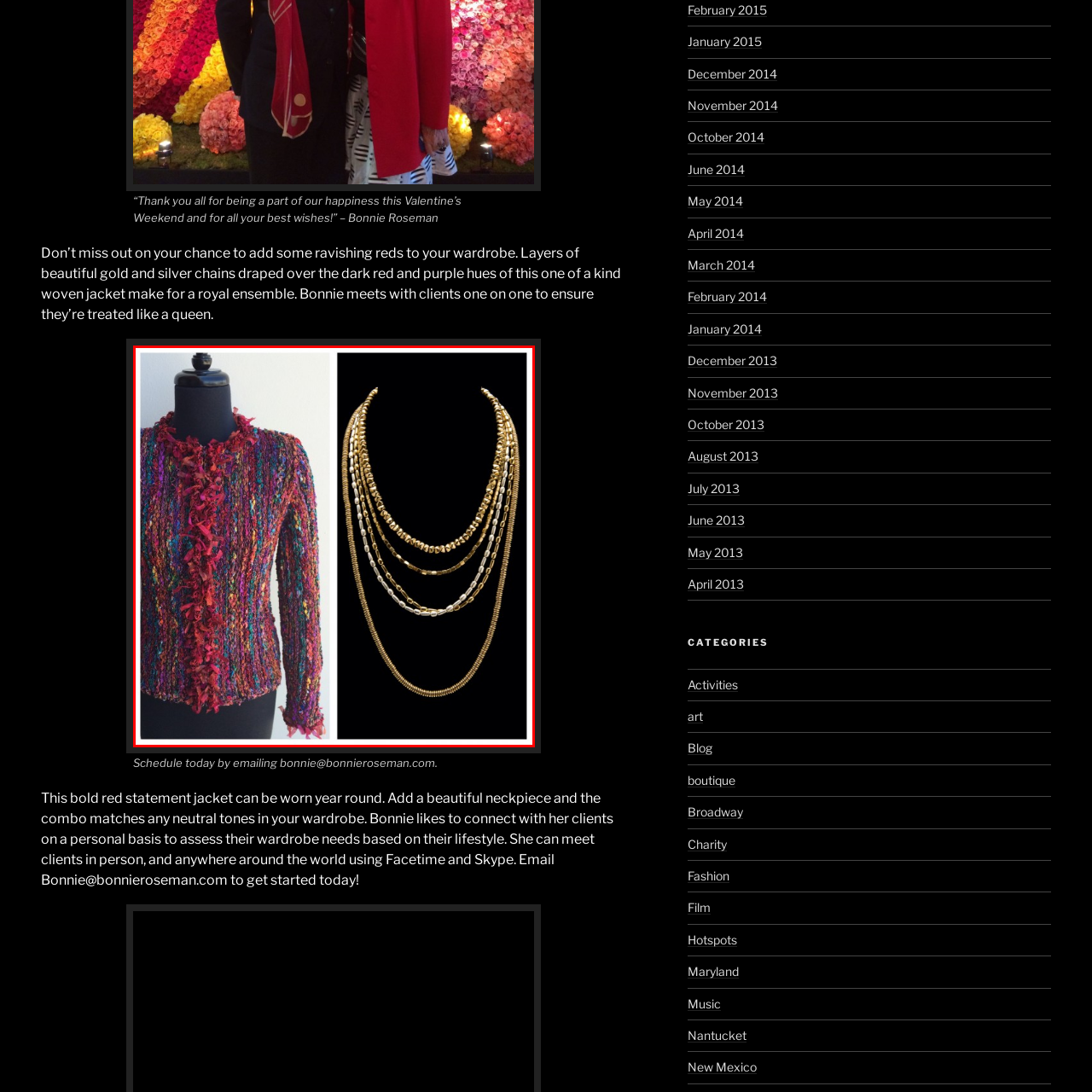How can one contact Bonnie Roseman for a consultation?
Examine the image inside the red bounding box and give an in-depth answer to the question, using the visual evidence provided.

The caption provides an email address, 'bonnie@bonnieroseman.com', as a means of contacting Bonnie Roseman for scheduling a consultation or learning more about the fashion pieces.